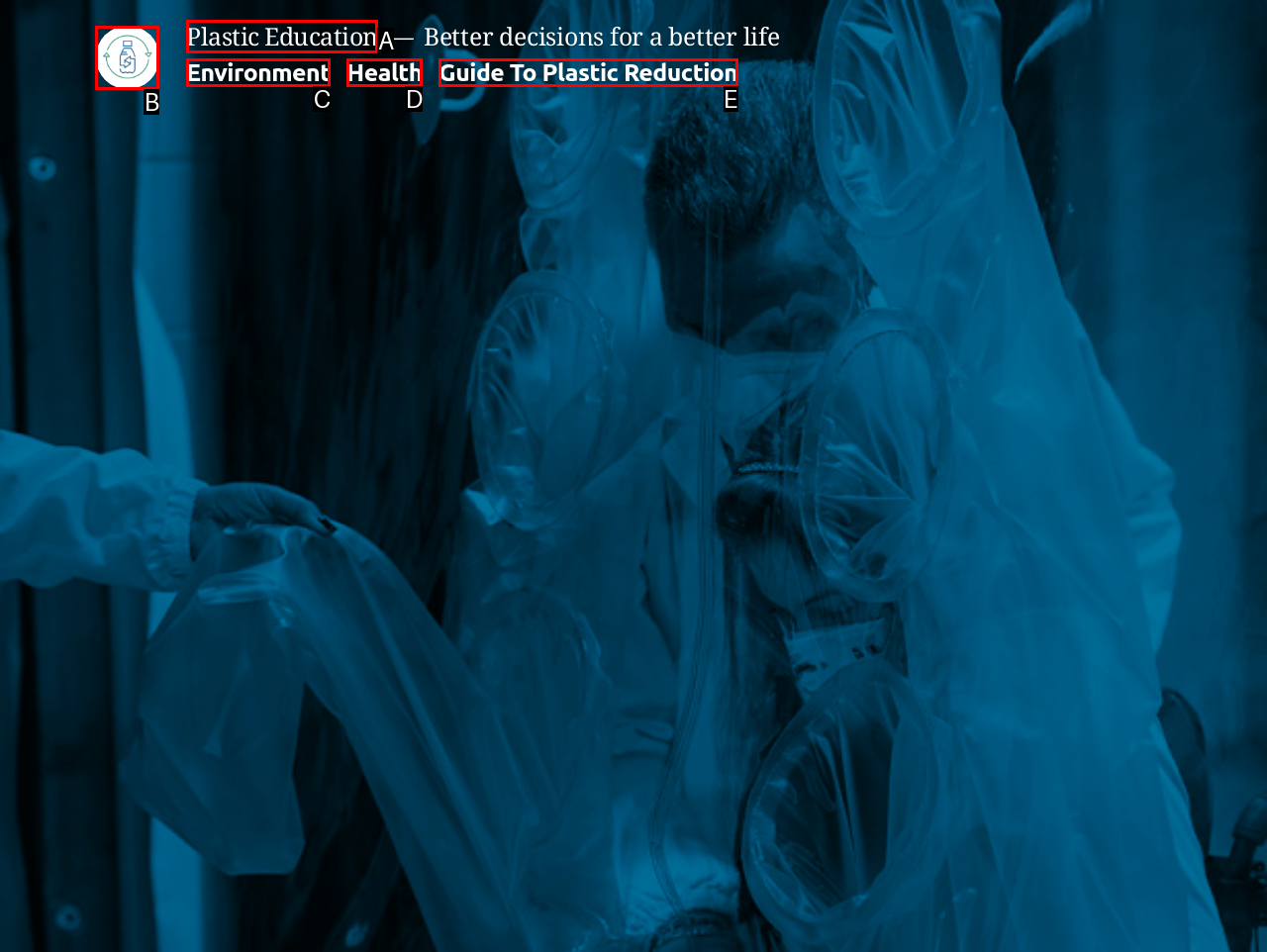Identify the letter of the UI element that corresponds to: Environment
Respond with the letter of the option directly.

C